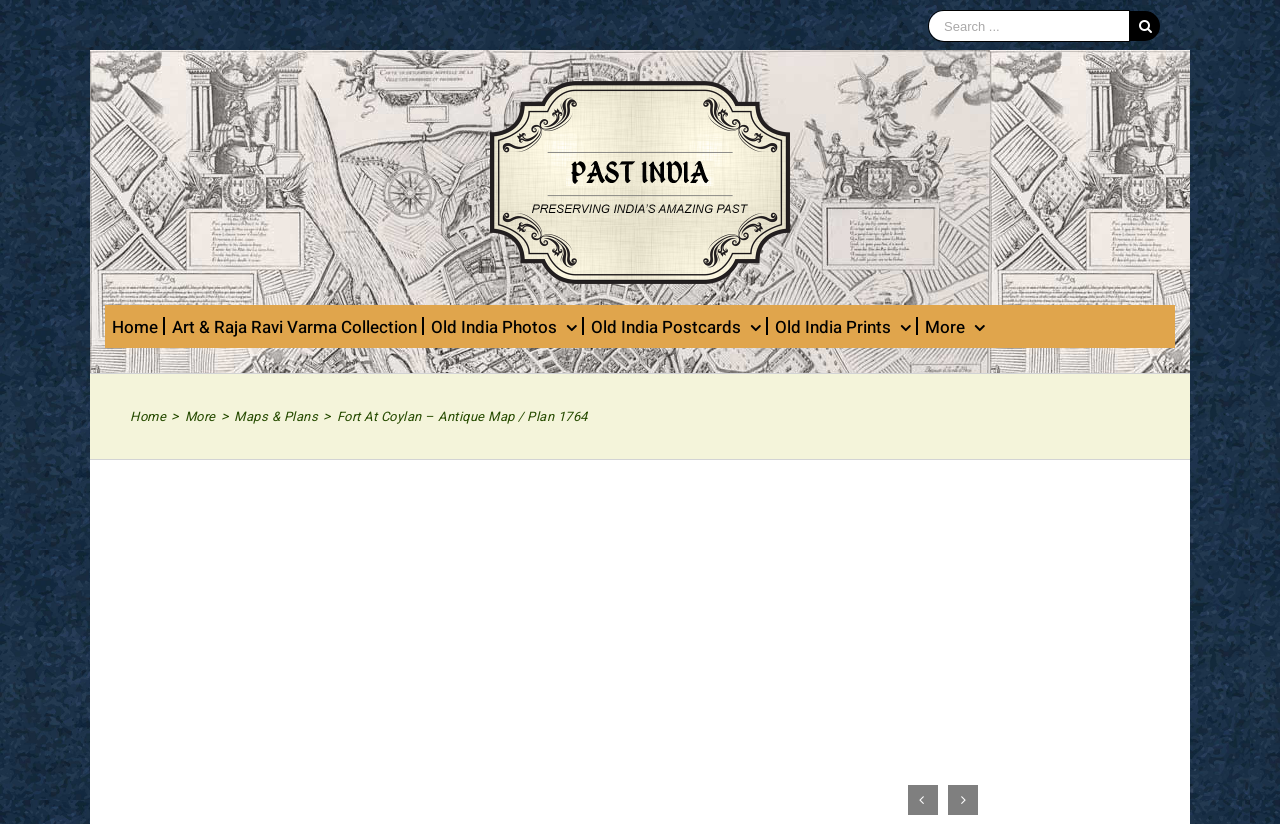Locate the bounding box coordinates of the area to click to fulfill this instruction: "Click the Past-India Logo". The bounding box should be presented as four float numbers between 0 and 1, in the order [left, top, right, bottom].

[0.383, 0.098, 0.617, 0.345]